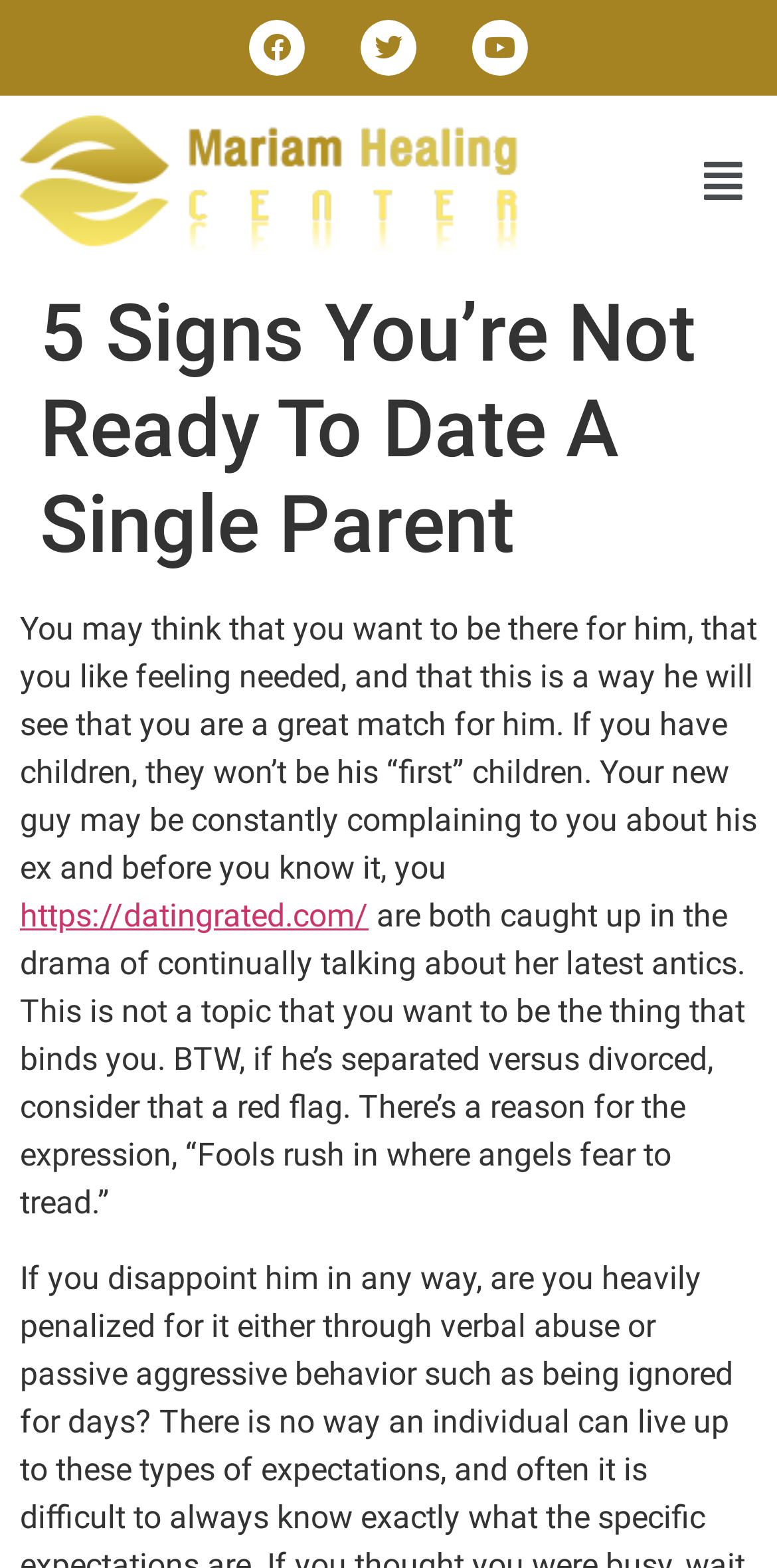Detail the webpage's structure and highlights in your description.

The webpage appears to be an article discussing the signs of not being ready to date a single parent. At the top, there are three social media links, Facebook, Twitter, and Youtube, aligned horizontally. Below these links, there is a horizontal menu bar with an icon on the right side. 

The main content of the webpage is divided into two sections. The first section is a header with a title "5 Signs You’re Not Ready To Date A Single Parent" which spans the entire width of the page. 

Below the title, there is a paragraph of text that discusses the potential pitfalls of dating a single parent, including feeling needed and getting caught up in drama. This paragraph is followed by a link to an external website, datingrated.com. 

The second section of the main content is another paragraph of text that continues the discussion, warning about the dangers of getting involved with someone who is separated but not divorced. This paragraph is positioned below the link and spans almost the entire width of the page.